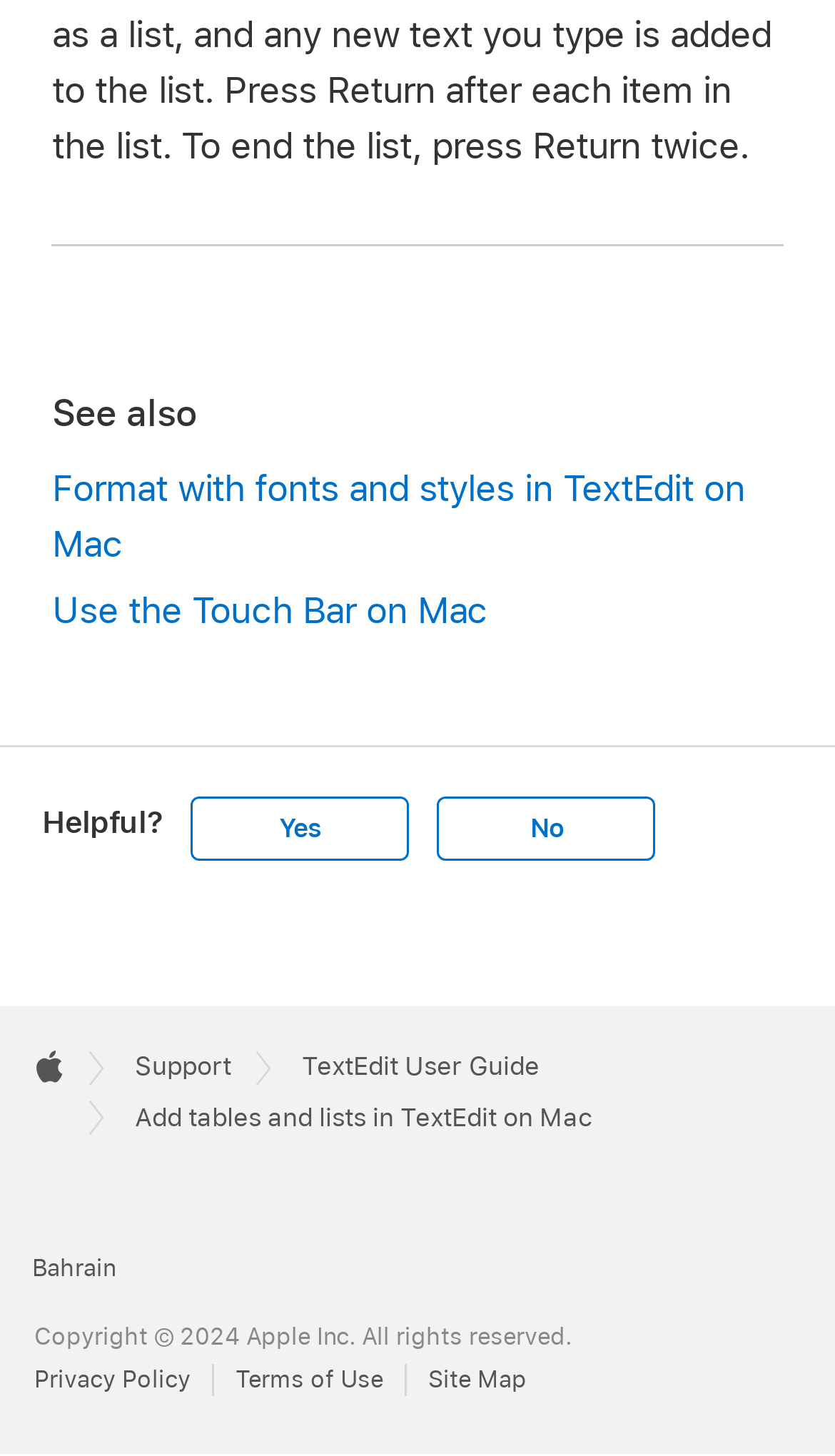How many StaticText elements are on the page?
By examining the image, provide a one-word or phrase answer.

3